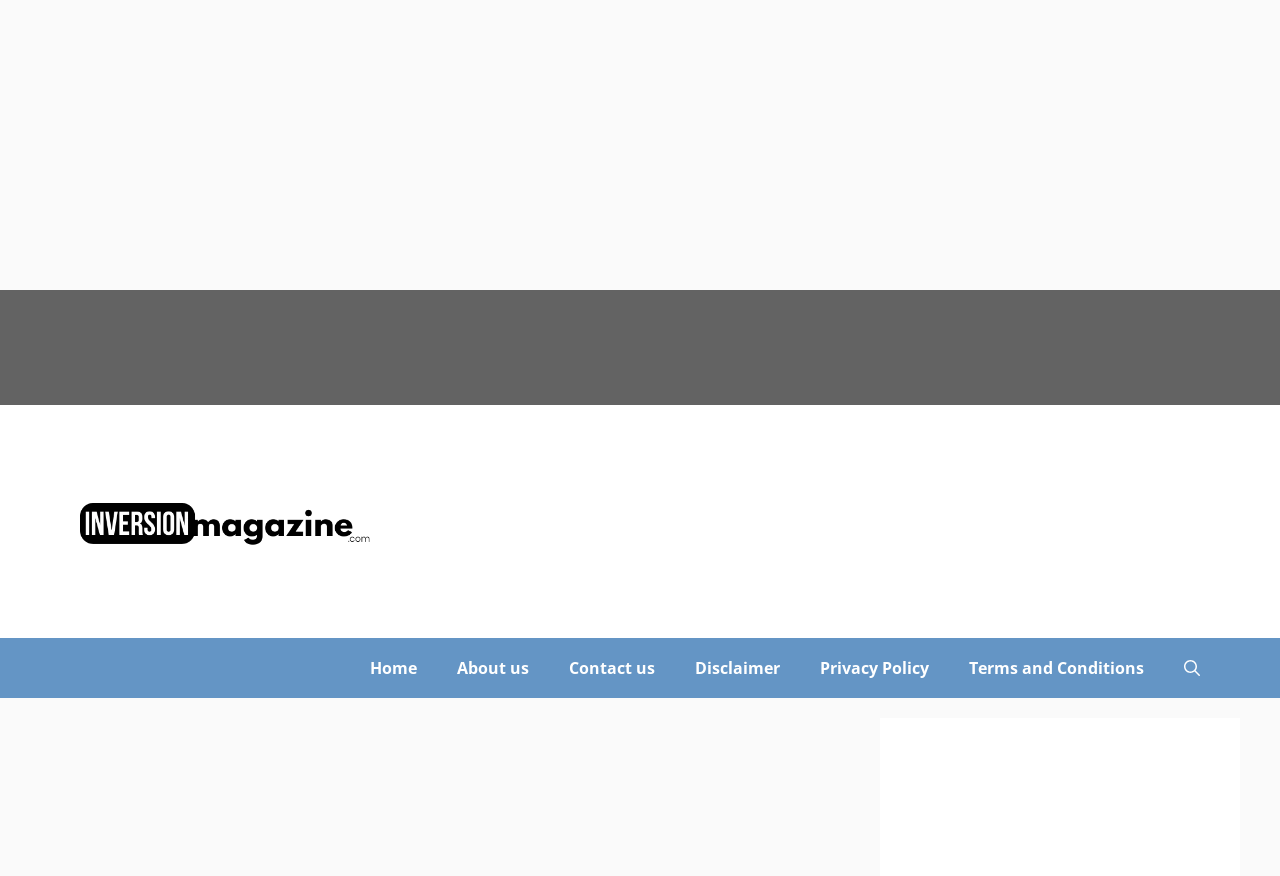Offer a meticulous caption that includes all visible features of the webpage.

This webpage is about cSpacio APK Download, with a focus on digital media and visual content. At the top, there are three advertisements in a row, taking up a significant portion of the screen. Below these ads, there is a "Skip to content" link. 

On the left side, there is a banner with the site's name, "Inversion Magazine", accompanied by an image of the magazine's logo. Below the banner, there are three more advertisements, stacked vertically. 

The primary navigation menu is located at the bottom of the page, with links to "Home", "About us", "Contact us", "Disclaimer", "Privacy Policy", and "Terms and Conditions". There is also a search button at the far right of the navigation menu. 

Finally, at the very bottom of the page, there is another advertisement. Overall, the webpage has a total of six advertisements, with a focus on promoting digital media and visual content.